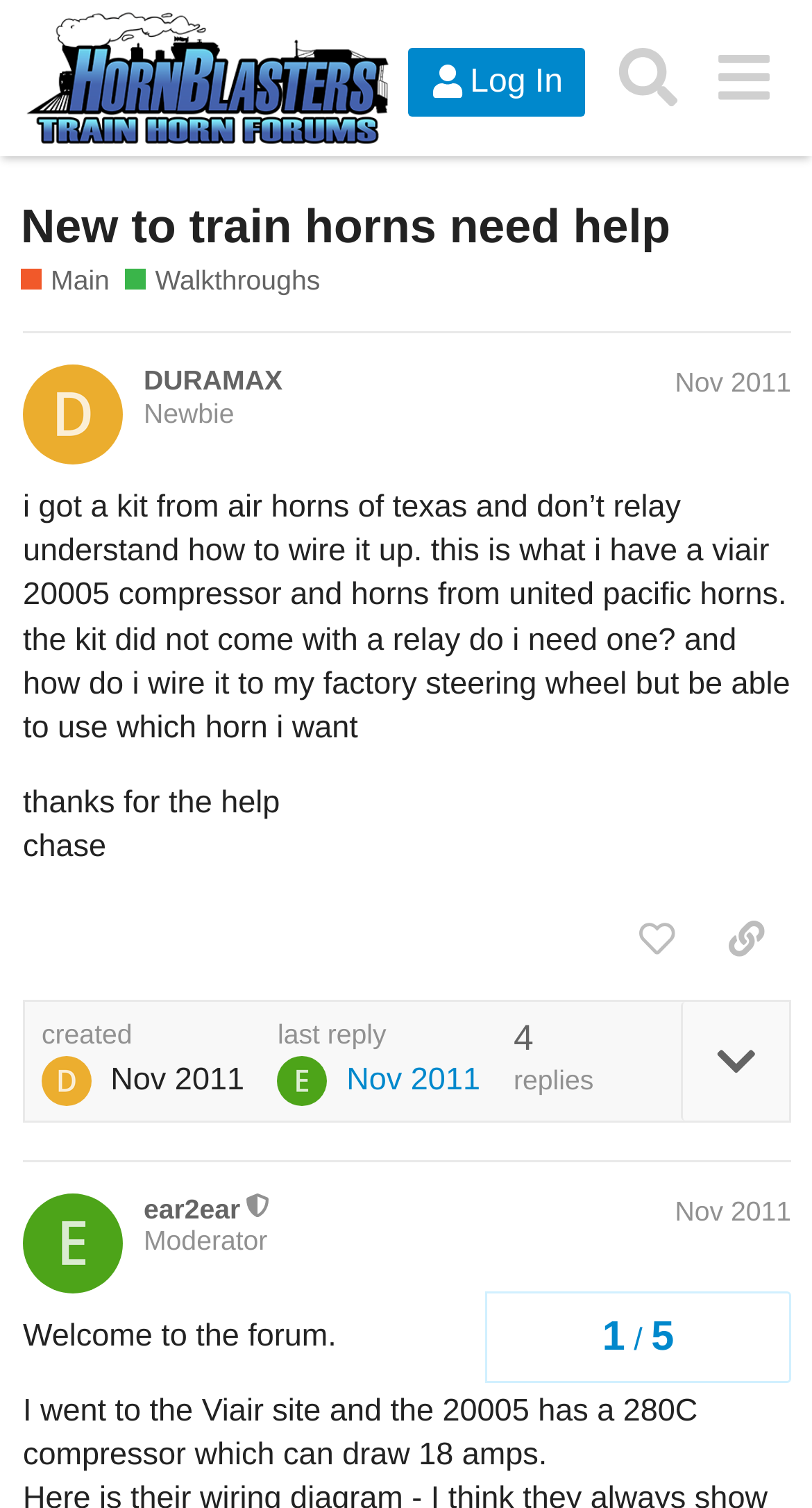What is the type of compressor mentioned in the post?
Kindly offer a comprehensive and detailed response to the question.

The type of compressor mentioned in the post can be found in the original post, where it says 'i got a kit from air horns of texas and don’t relay understand how to wire it up. this is what i have a viair 20005 compressor and horns from united pacific horns.' This indicates that the compressor in question is a Viair 20005 model.